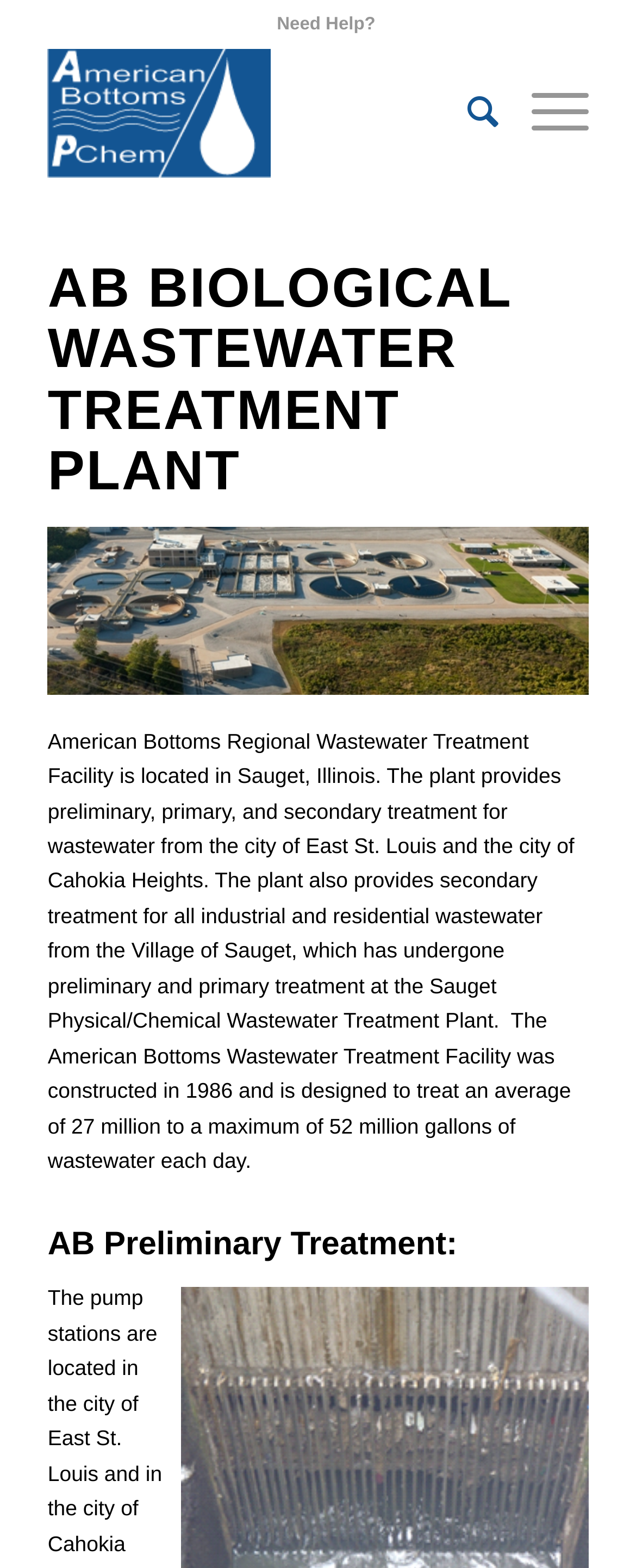Specify the bounding box coordinates (top-left x, top-left y, bottom-right x, bottom-right y) of the UI element in the screenshot that matches this description: alt="American Bottoms"

[0.075, 0.03, 0.755, 0.113]